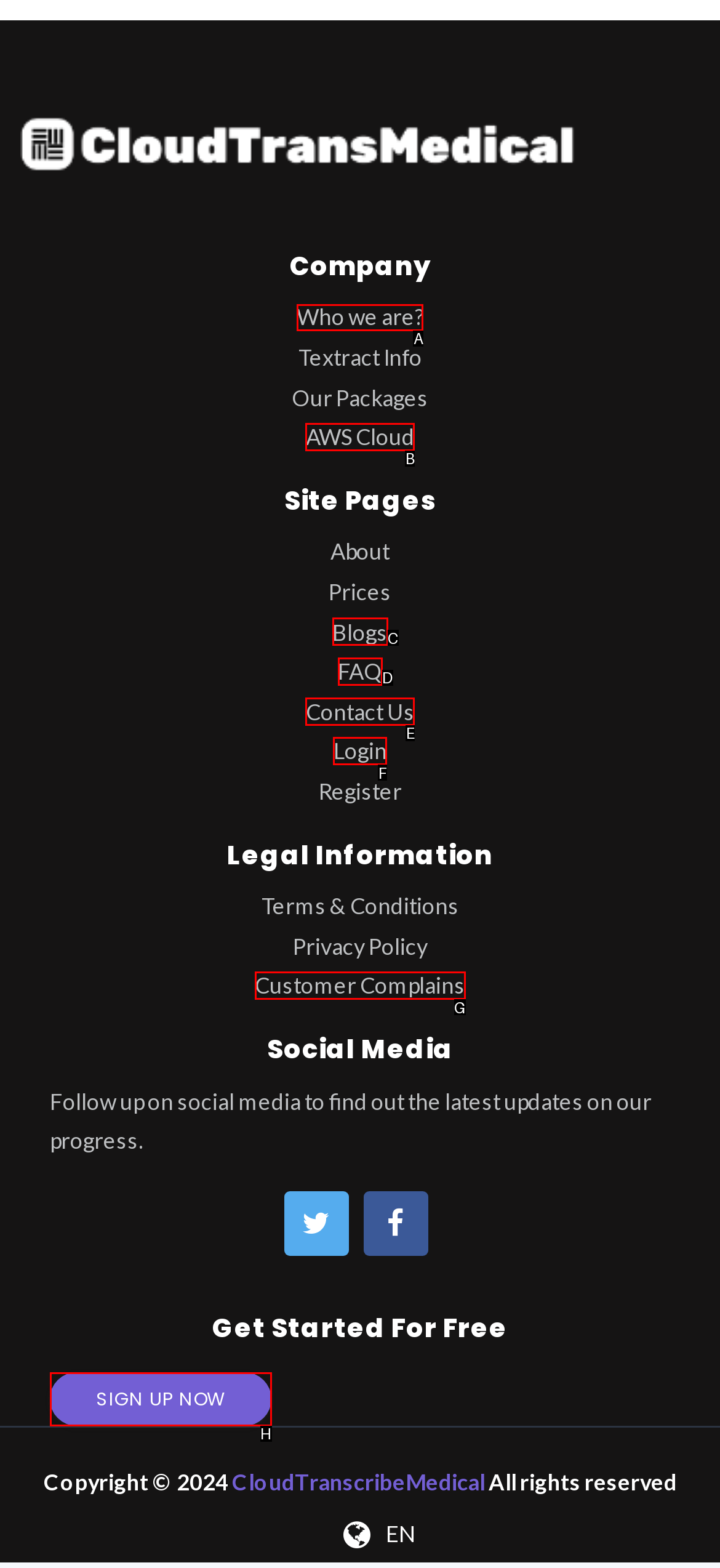Which UI element should be clicked to perform the following task: Click on the 'Who we are?' link? Answer with the corresponding letter from the choices.

A